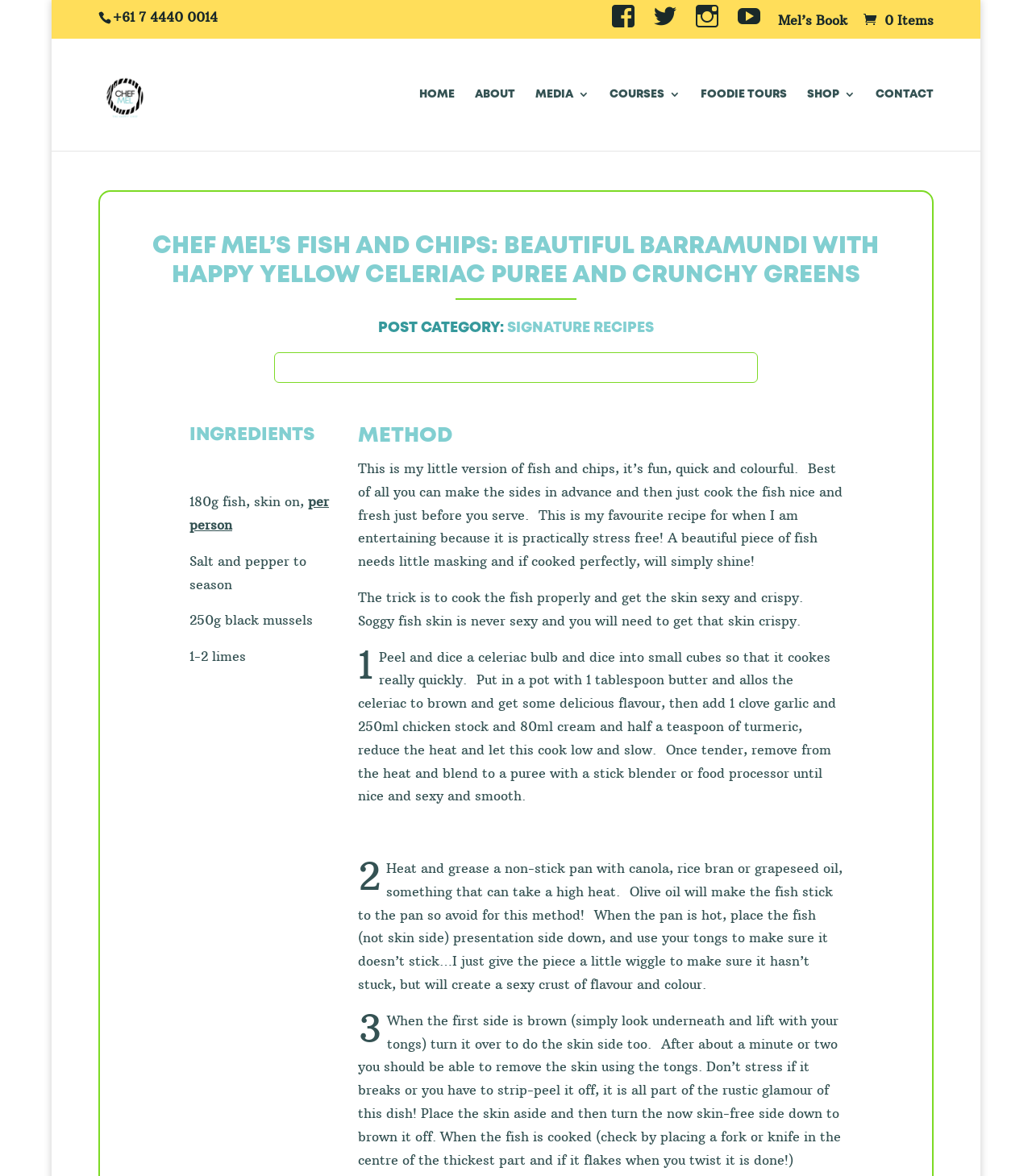Please locate the bounding box coordinates of the element that should be clicked to complete the given instruction: "Click on the 'CONTACT' link".

None